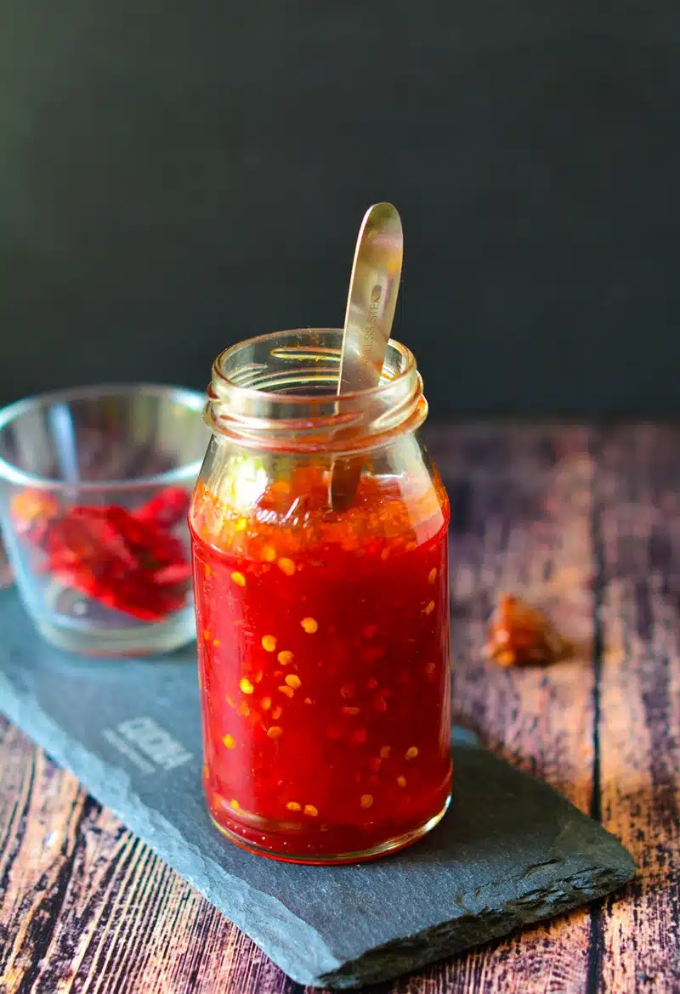Describe the image with as much detail as possible.

This image features a vibrant jar of red chili chutney, its rich, glossy surface glistening under the light. The chutney, filled with spices and a hint of texture from the chili seeds, is served in a clear glass jar, topped with a stainless steel spoon, inviting you to dive in and taste. Beside the jar, a small bowl showcases dried red chilies, emphasizing the ingredient's fiery essence. The entire arrangement is presented on a sleek black slate board, contrasting beautifully with the warm wooden backdrop, enhancing the overall aesthetic of this delectable condiment suited for various culinary applications. This particular chutney is part of a collection of delicious recipes featured under the title "Red-chili-chutney-khatti-meethi-chutney," reflecting its unique and flavorful profile.